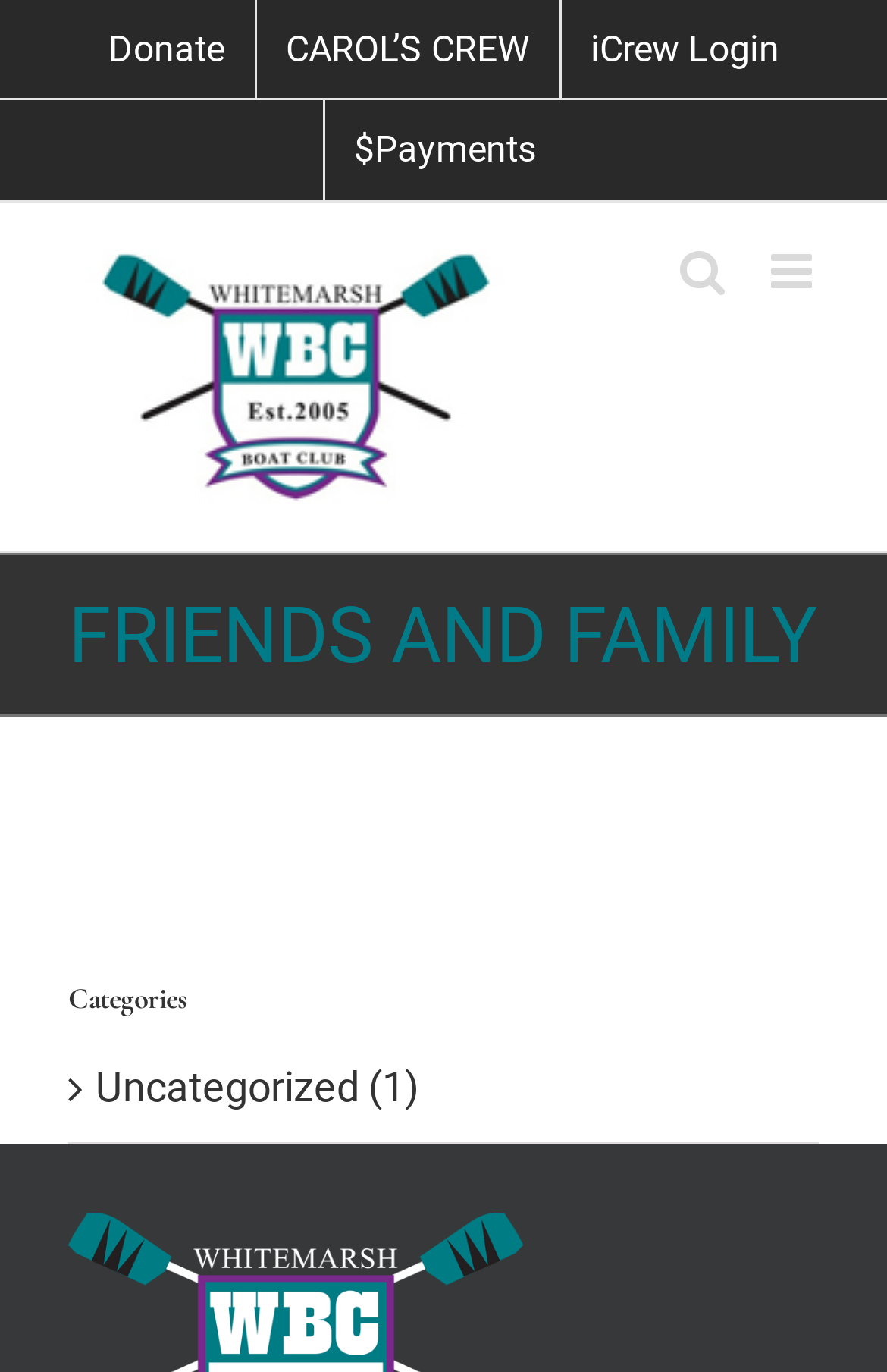Using the details from the image, please elaborate on the following question: How many links are in the secondary menu?

I counted the number of links in the secondary menu, which are 'Donate', 'CAROL’S CREW', 'iCrew Login', and '$Payments'.